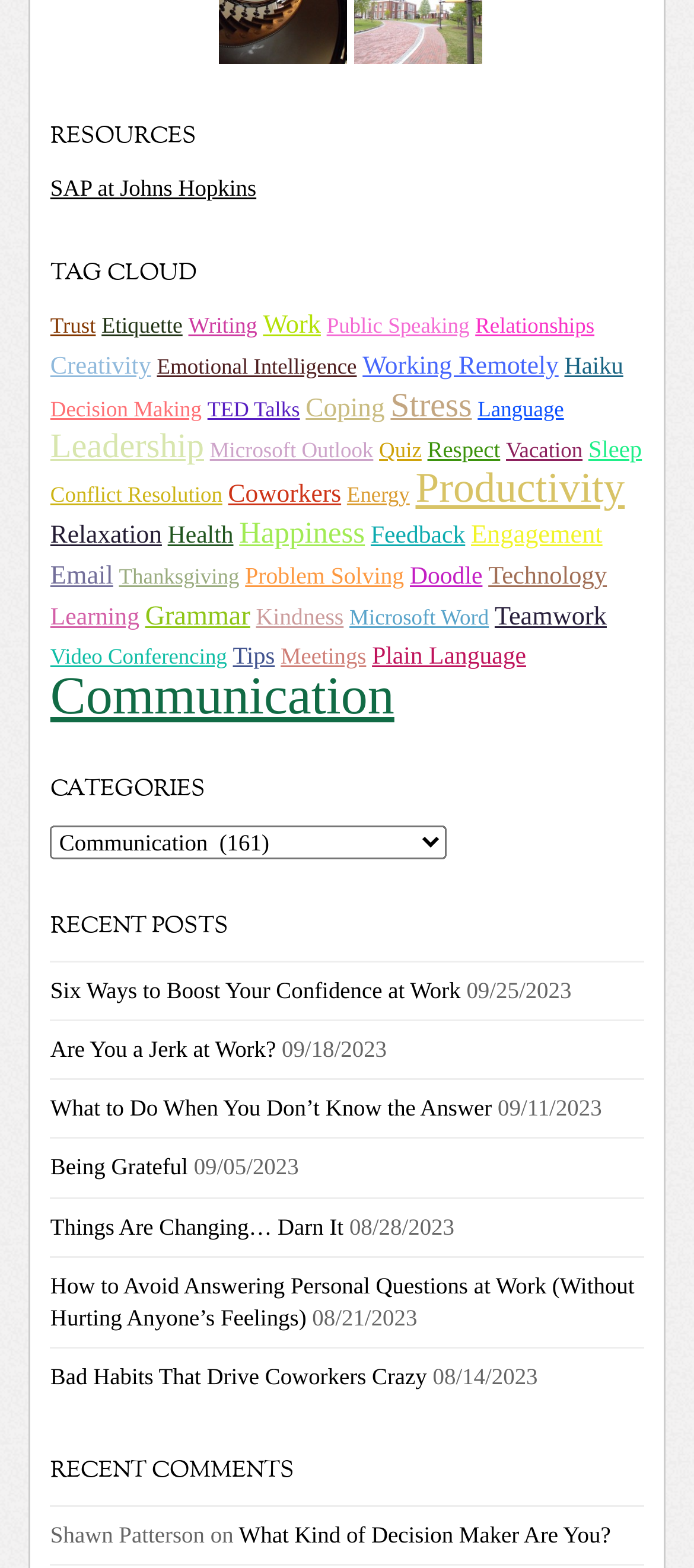Give a one-word or short phrase answer to this question: 
How many links are listed under the 'TAG CLOUD' heading?

28